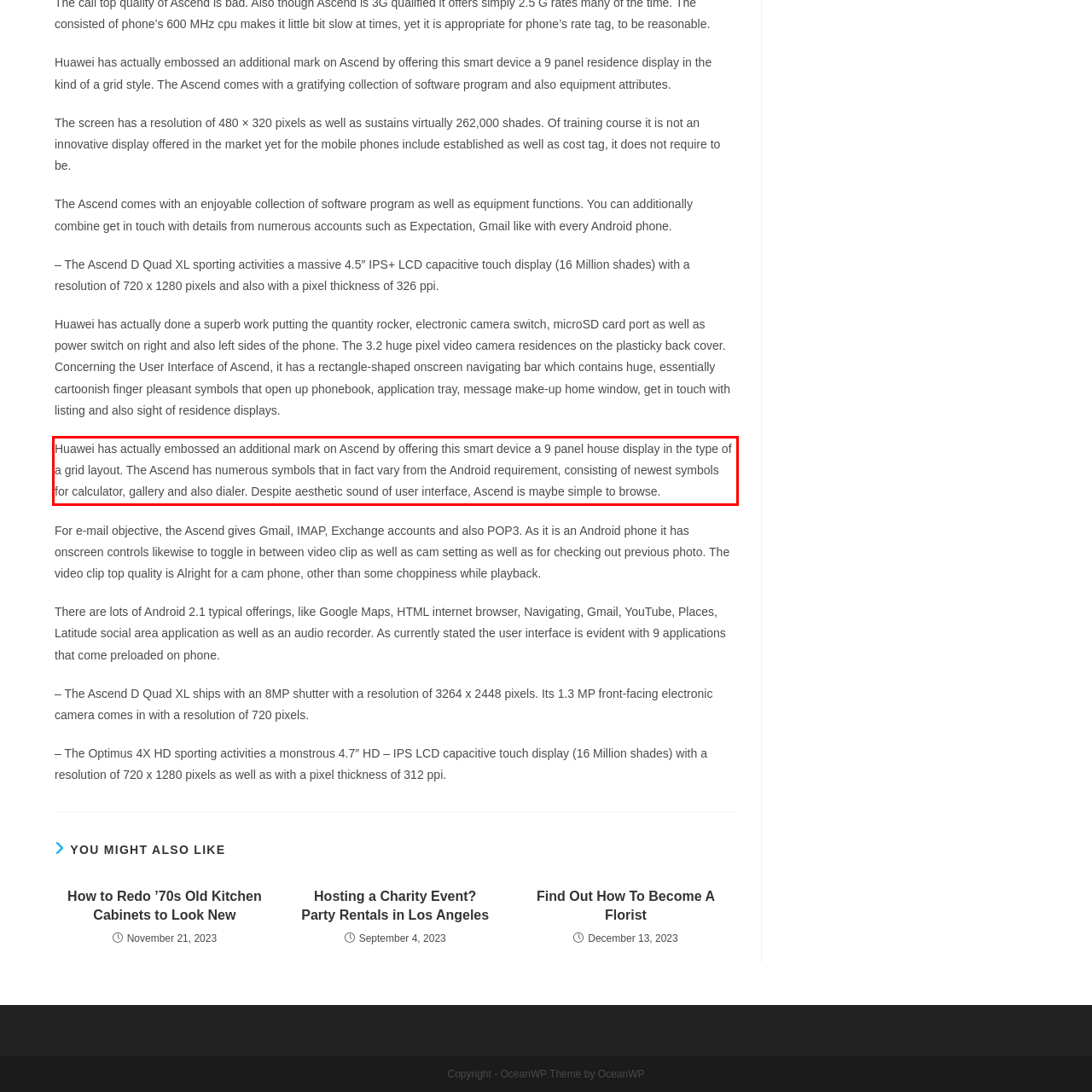Using the webpage screenshot, recognize and capture the text within the red bounding box.

Huawei has actually embossed an additional mark on Ascend by offering this smart device a 9 panel house display in the type of a grid layout. The Ascend has numerous symbols that in fact vary from the Android requirement, consisting of newest symbols for calculator, gallery and also dialer. Despite aesthetic sound of user interface, Ascend is maybe simple to browse.